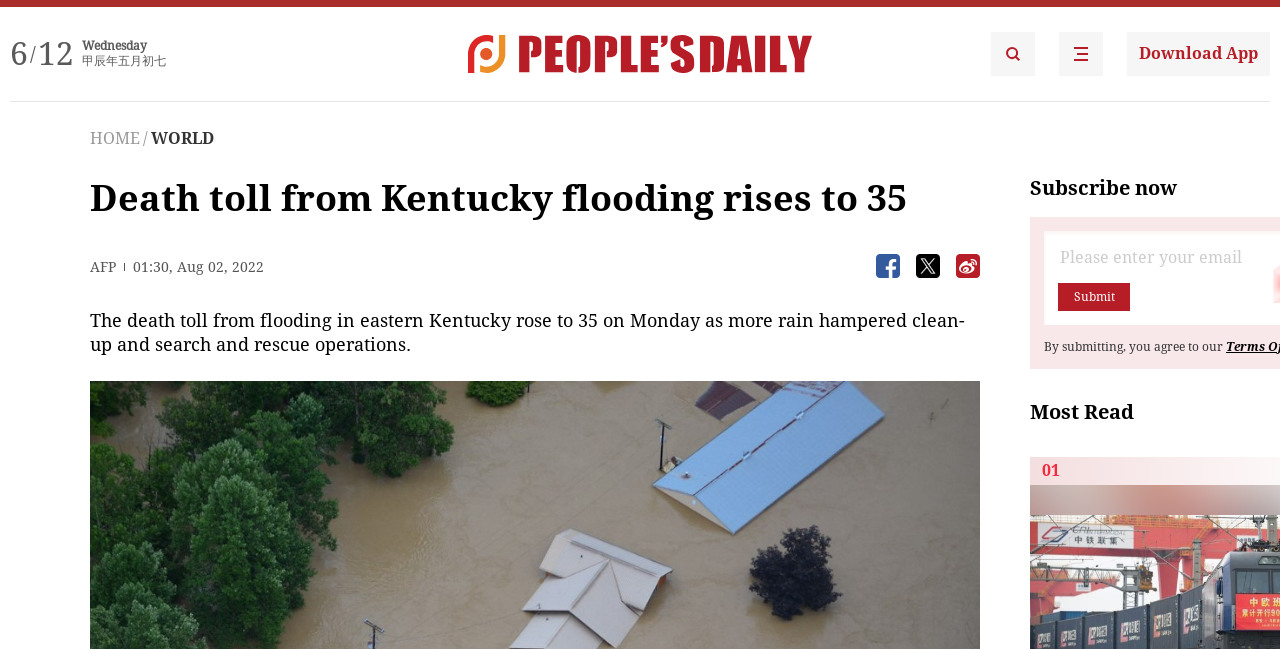Bounding box coordinates must be specified in the format (top-left x, top-left y, bottom-right x, bottom-right y). All values should be floating point numbers between 0 and 1. What are the bounding box coordinates of the UI element described as: Mxs Linter

None